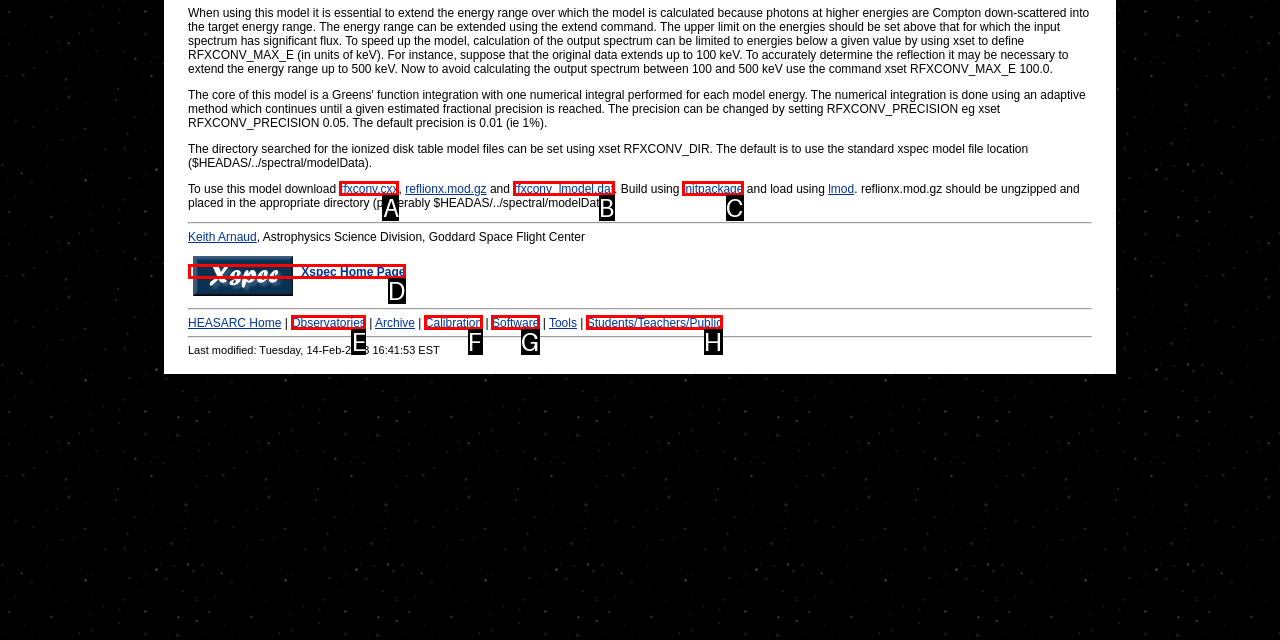Select the option that matches the description: Xspec Home Page. Answer with the letter of the correct option directly.

D